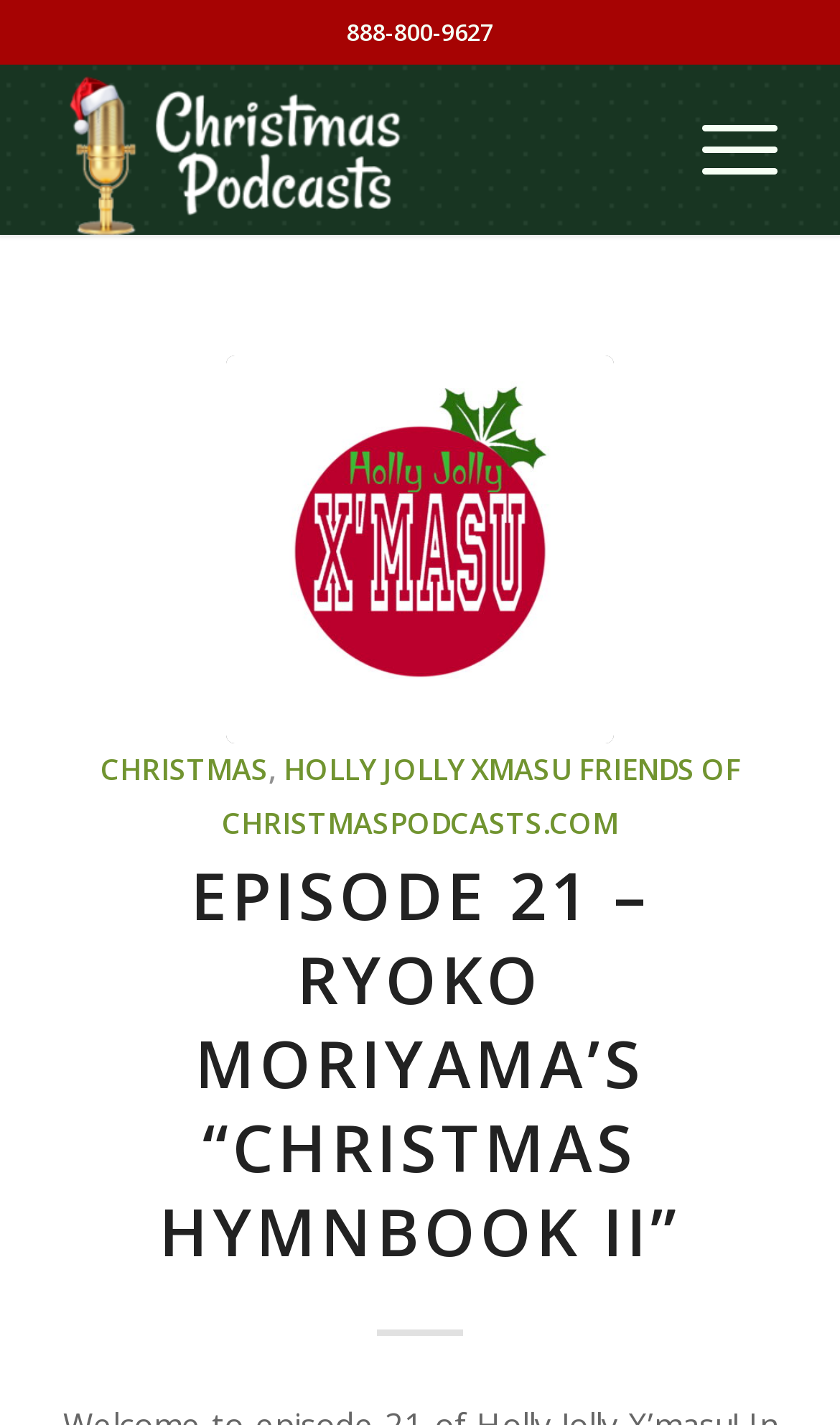Please give a concise answer to this question using a single word or phrase: 
How many words are in the text of the HeaderAsNonLandmark element?

5